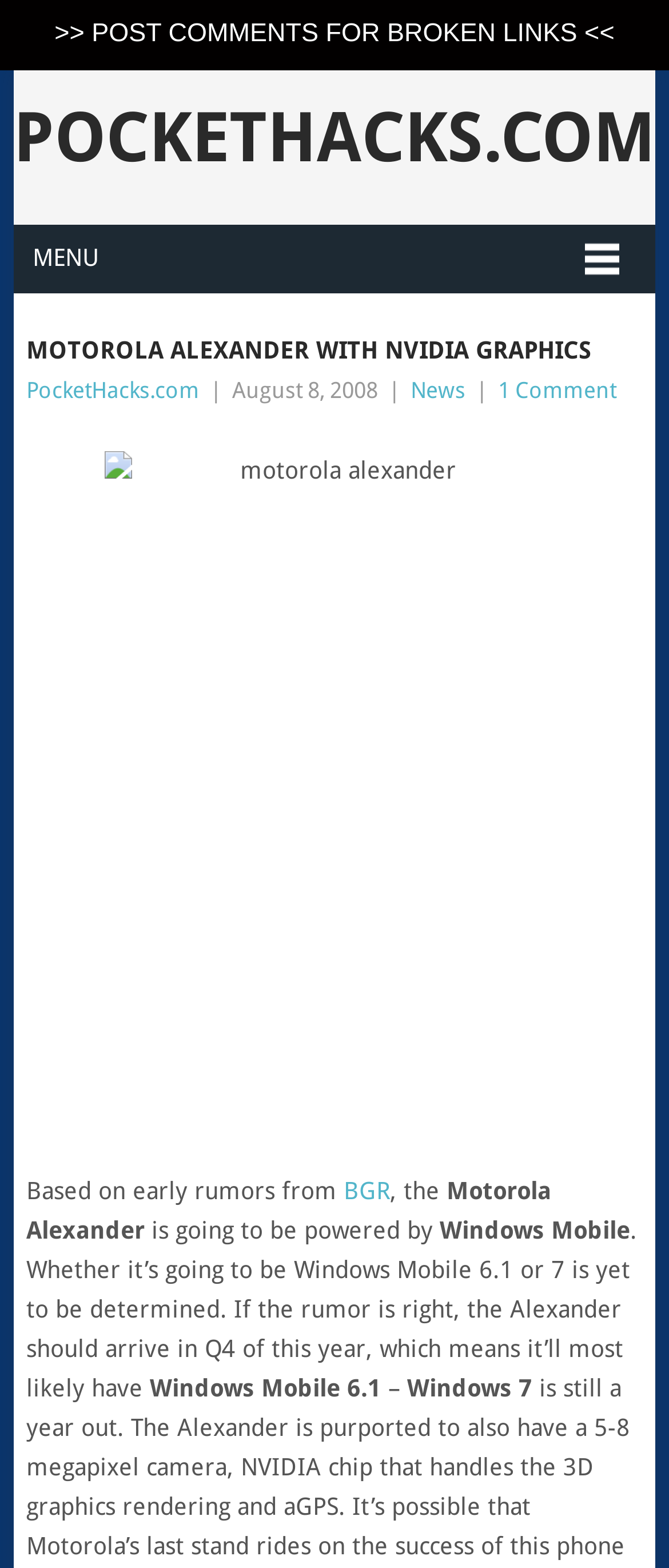Please determine the bounding box coordinates for the UI element described as: "PocketHacks.com".

[0.02, 0.062, 0.982, 0.114]